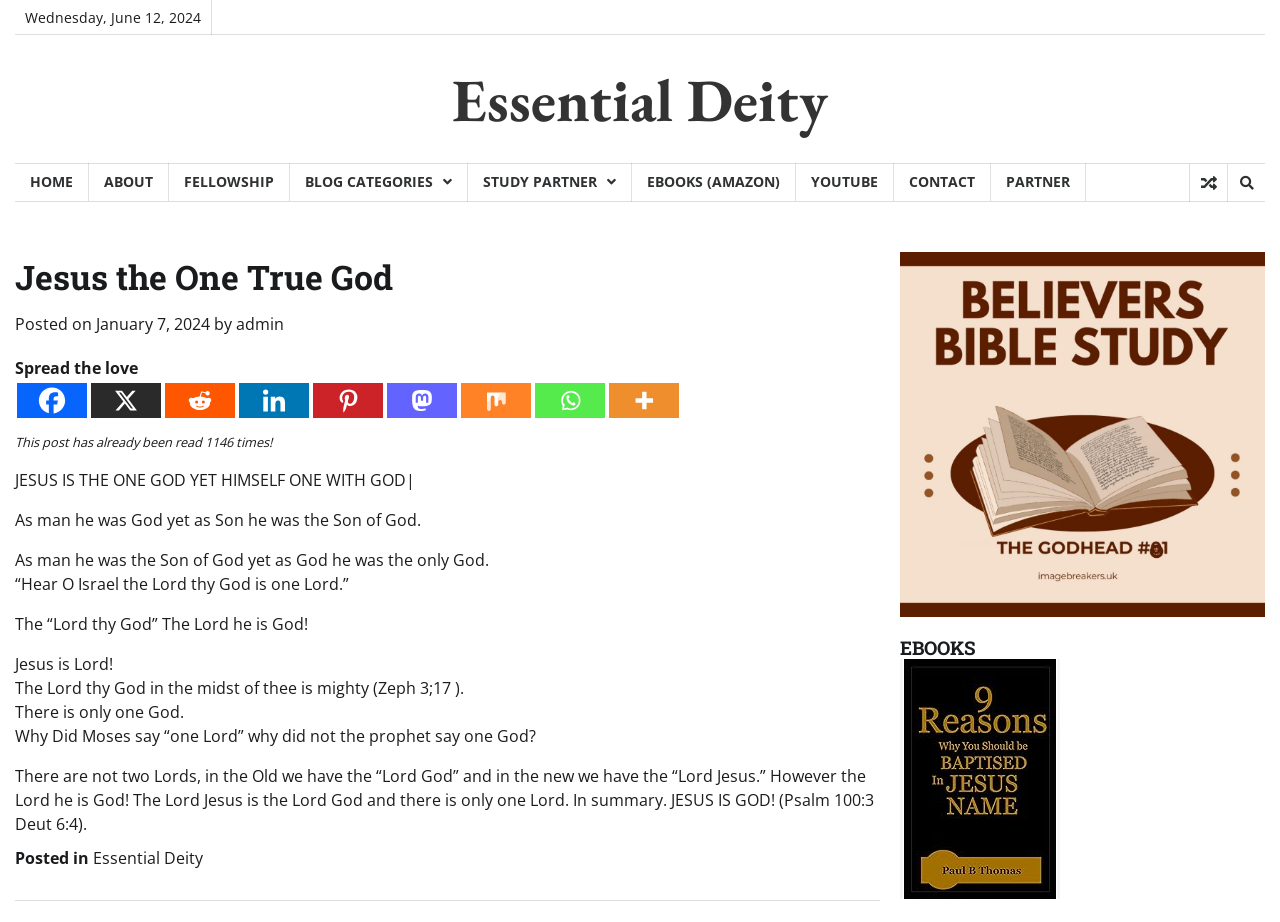What is the purpose of the social media links?
Use the image to answer the question with a single word or phrase.

To share the post